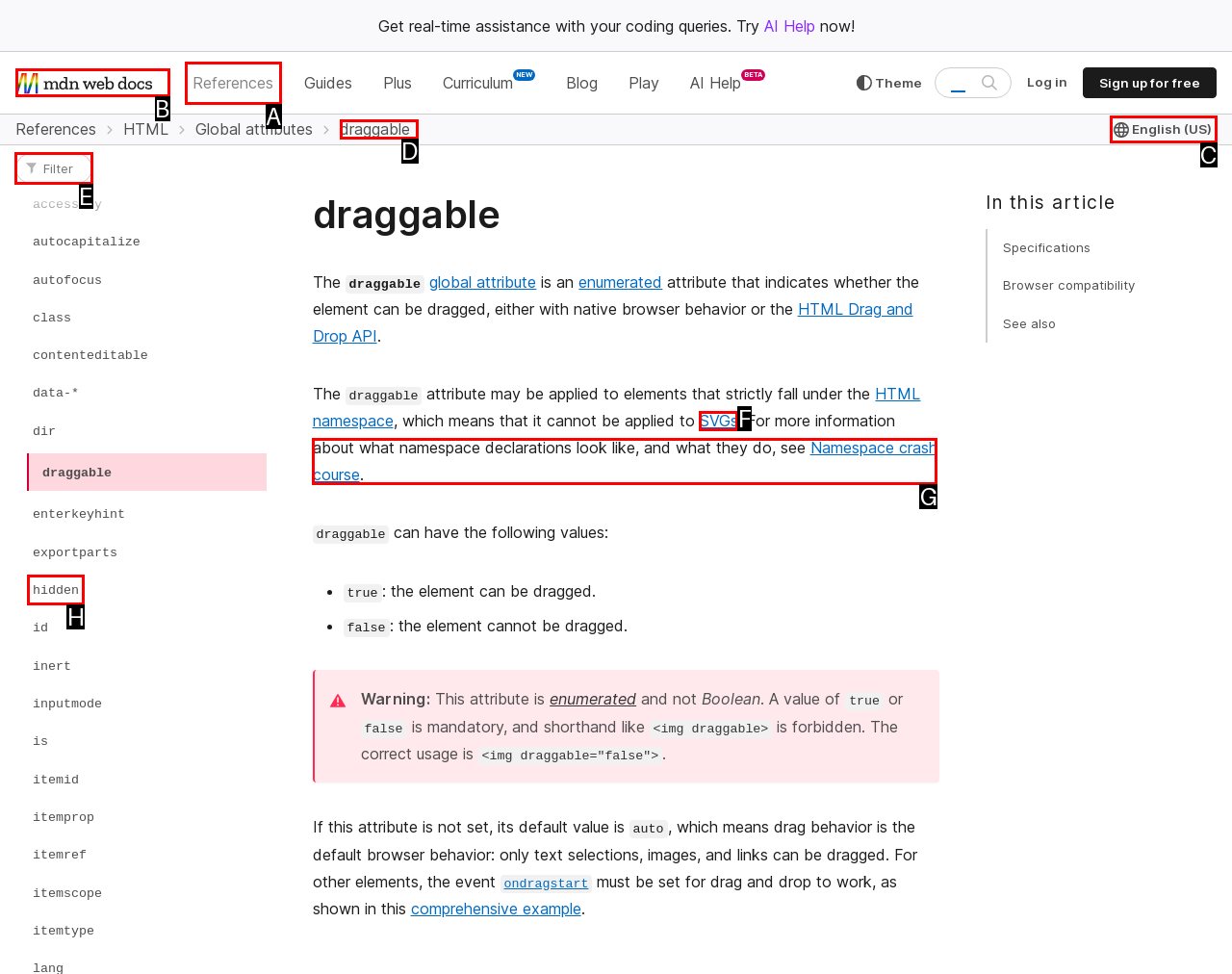Provide the letter of the HTML element that you need to click on to perform the task: Filter sidebar.
Answer with the letter corresponding to the correct option.

E